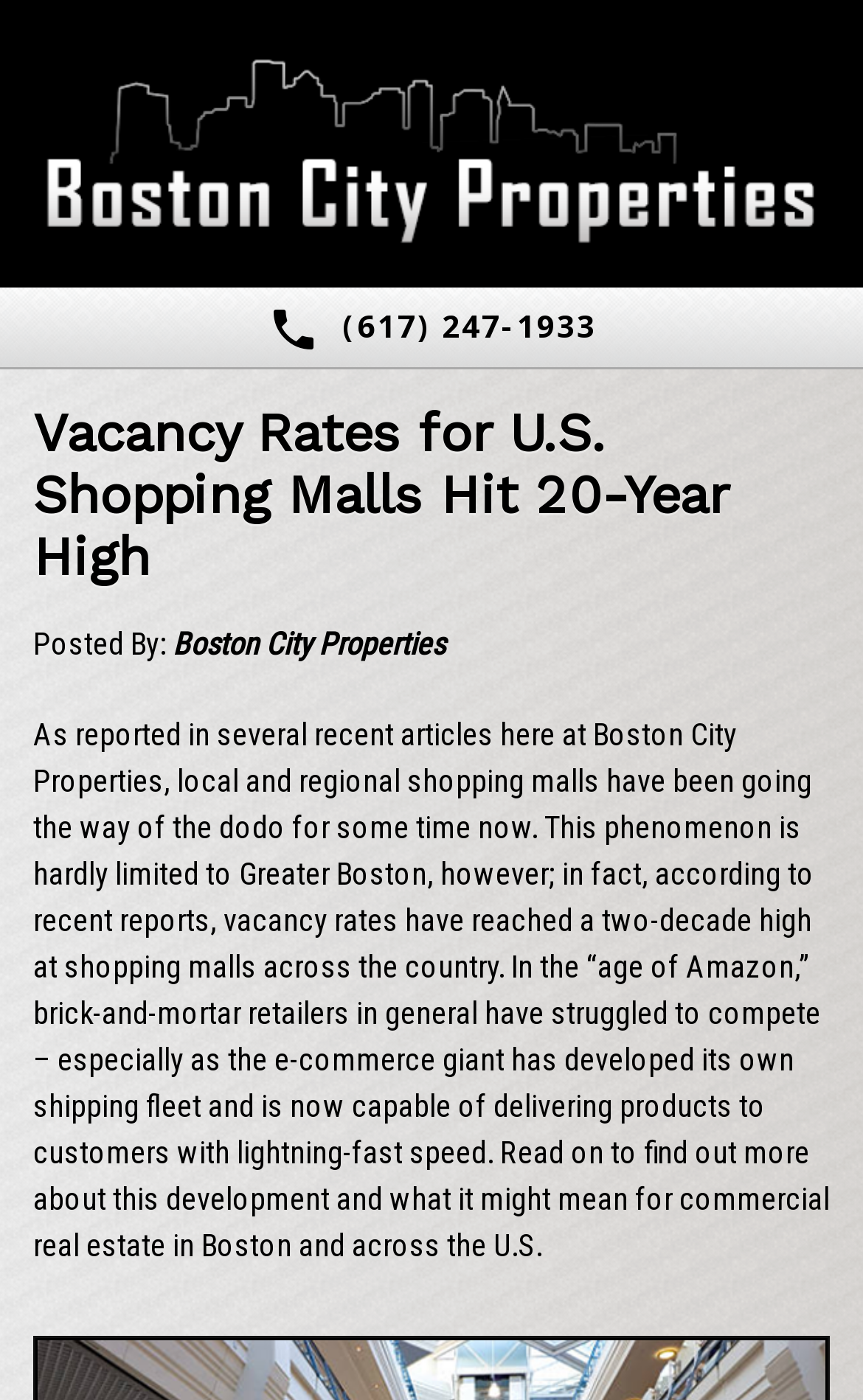What is the category of the article? Please answer the question using a single word or phrase based on the image.

Real Estate